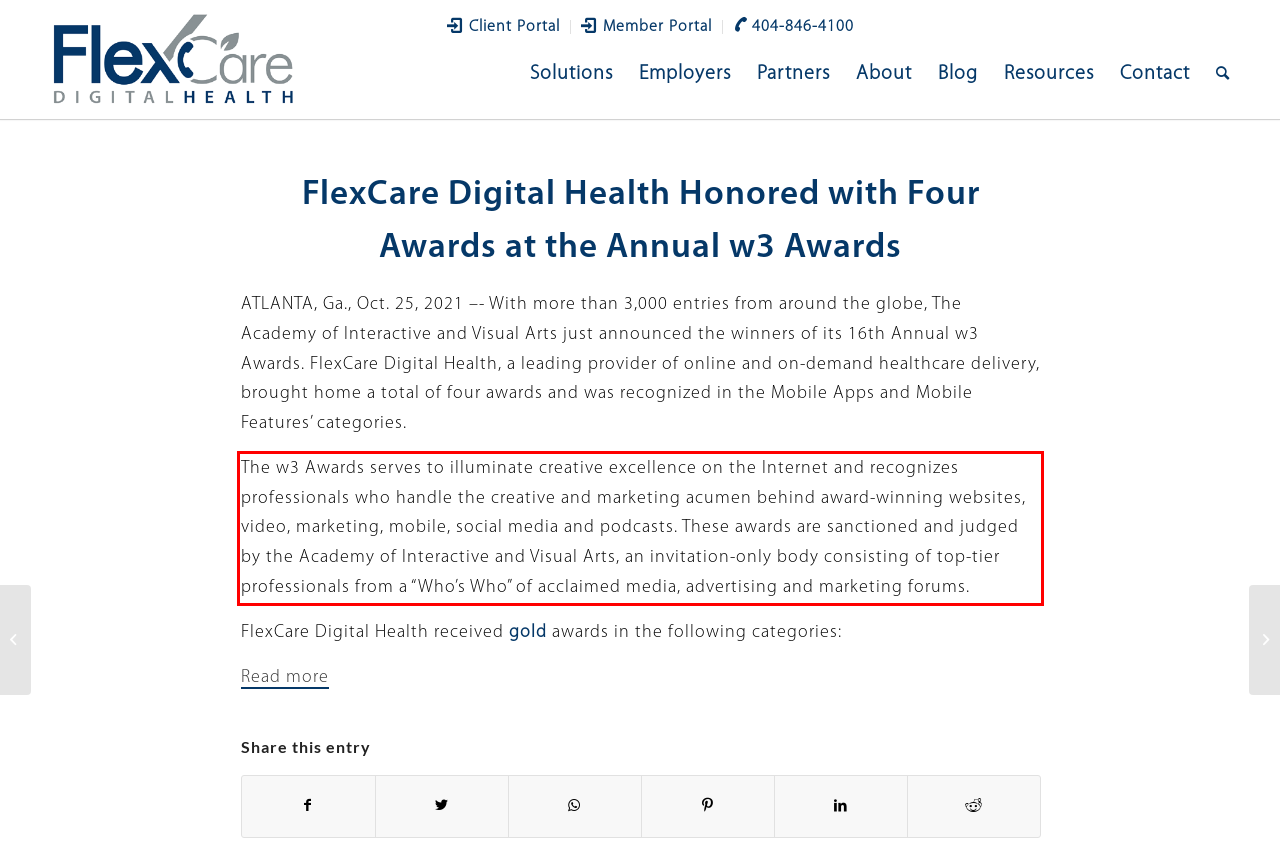You have a screenshot with a red rectangle around a UI element. Recognize and extract the text within this red bounding box using OCR.

The w3 Awards serves to illuminate creative excellence on the Internet and recognizes professionals who handle the creative and marketing acumen behind award-winning websites, video, marketing, mobile, social media and podcasts. These awards are sanctioned and judged by the Academy of Interactive and Visual Arts, an invitation-only body consisting of top-tier professionals from a “Who’s Who” of acclaimed media, advertising and marketing forums.